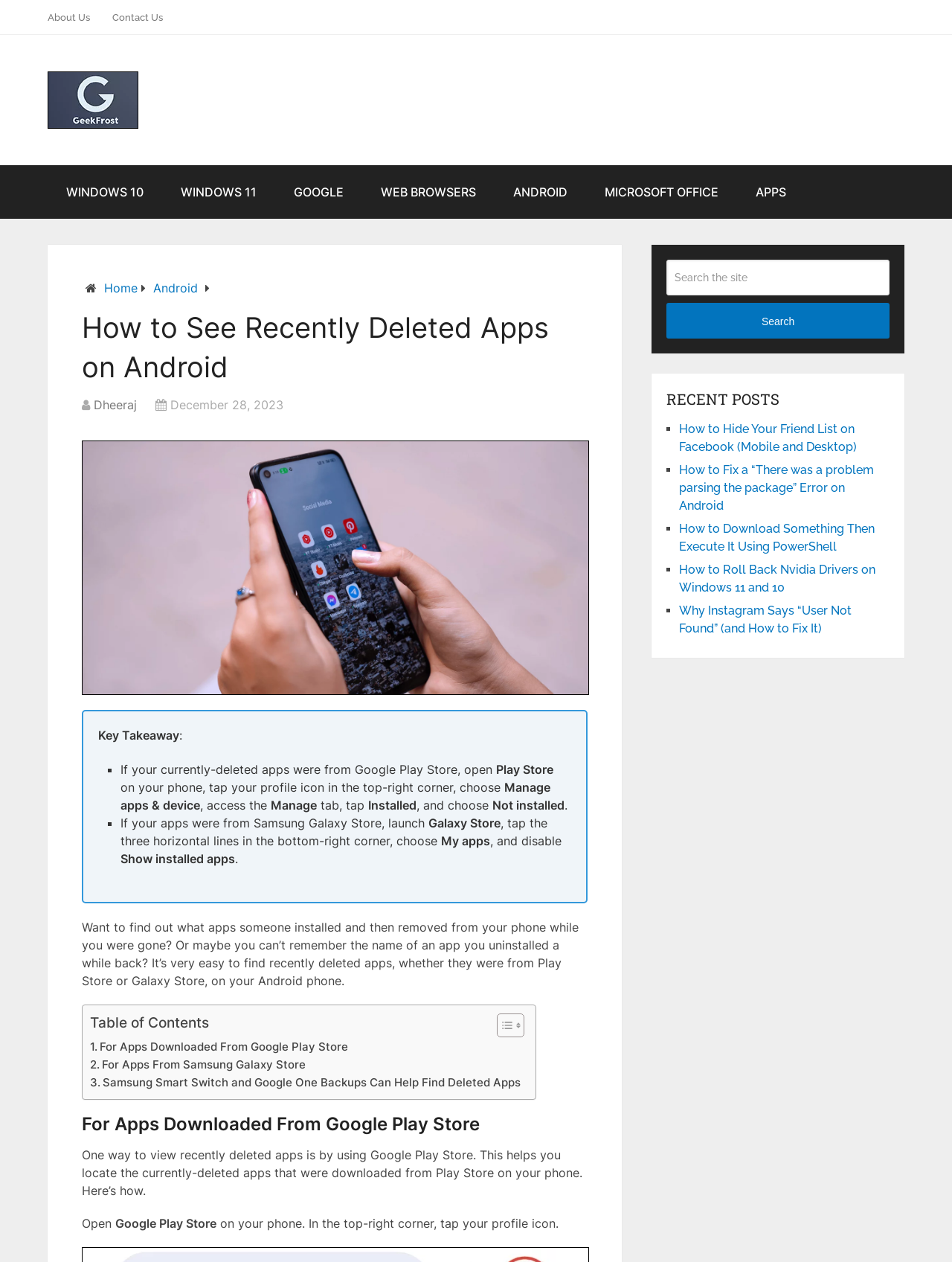Determine the bounding box coordinates for the UI element described. Format the coordinates as (top-left x, top-left y, bottom-right x, bottom-right y) and ensure all values are between 0 and 1. Element description: Windows 10

[0.05, 0.131, 0.17, 0.173]